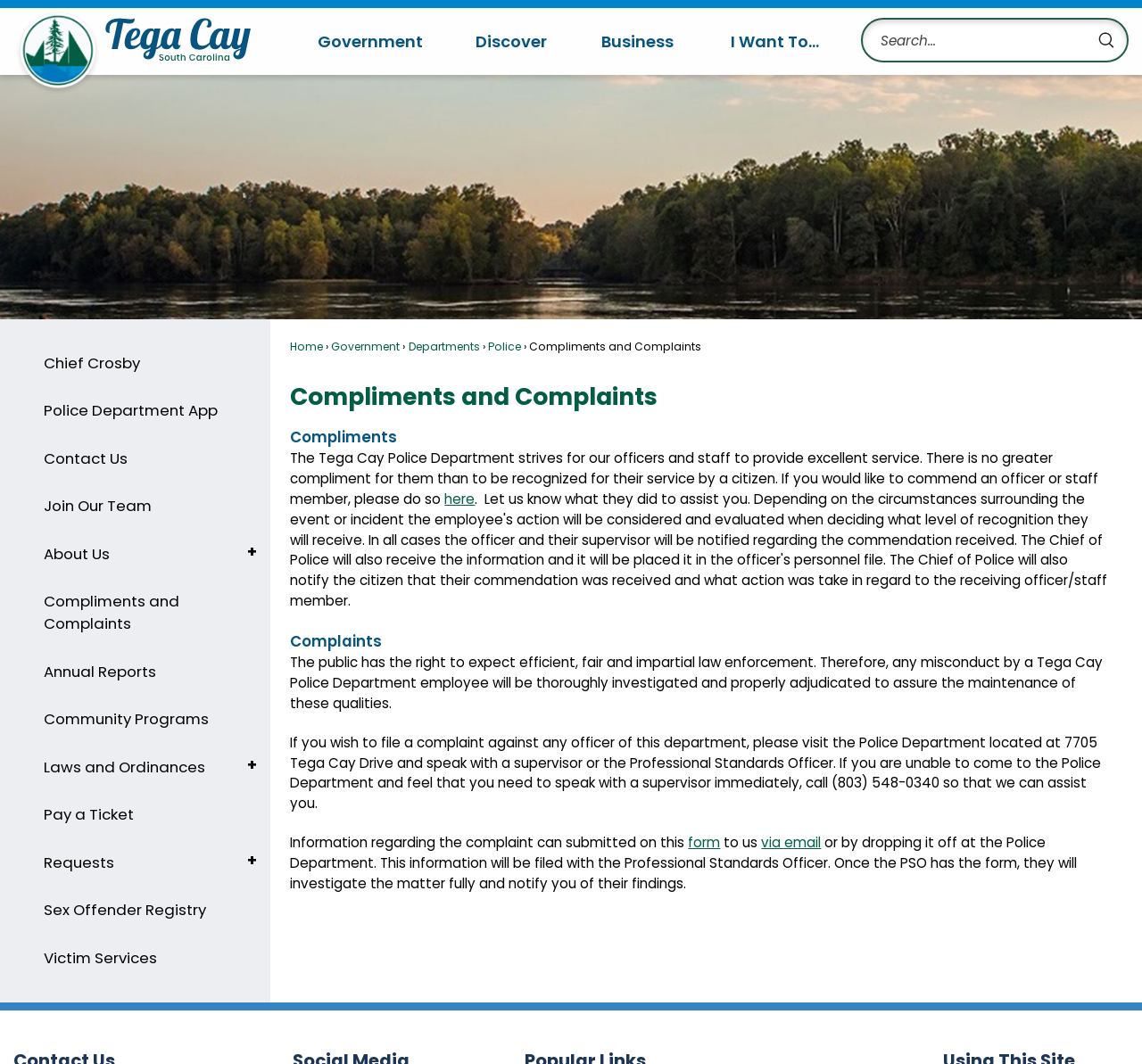Please answer the following question using a single word or phrase: 
What is the process for filing a complaint against a police officer?

Visit the Police Department